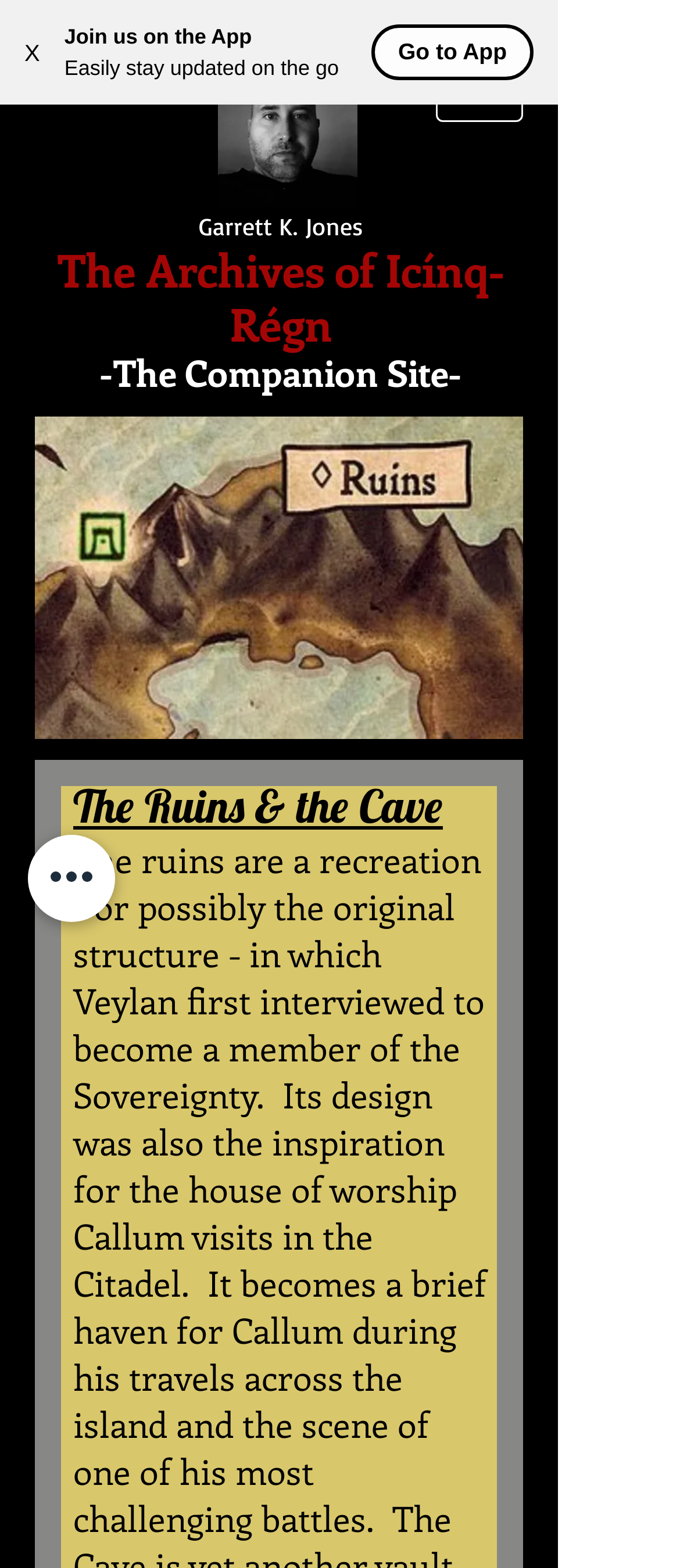Use one word or a short phrase to answer the question provided: 
How many images are on the page?

3